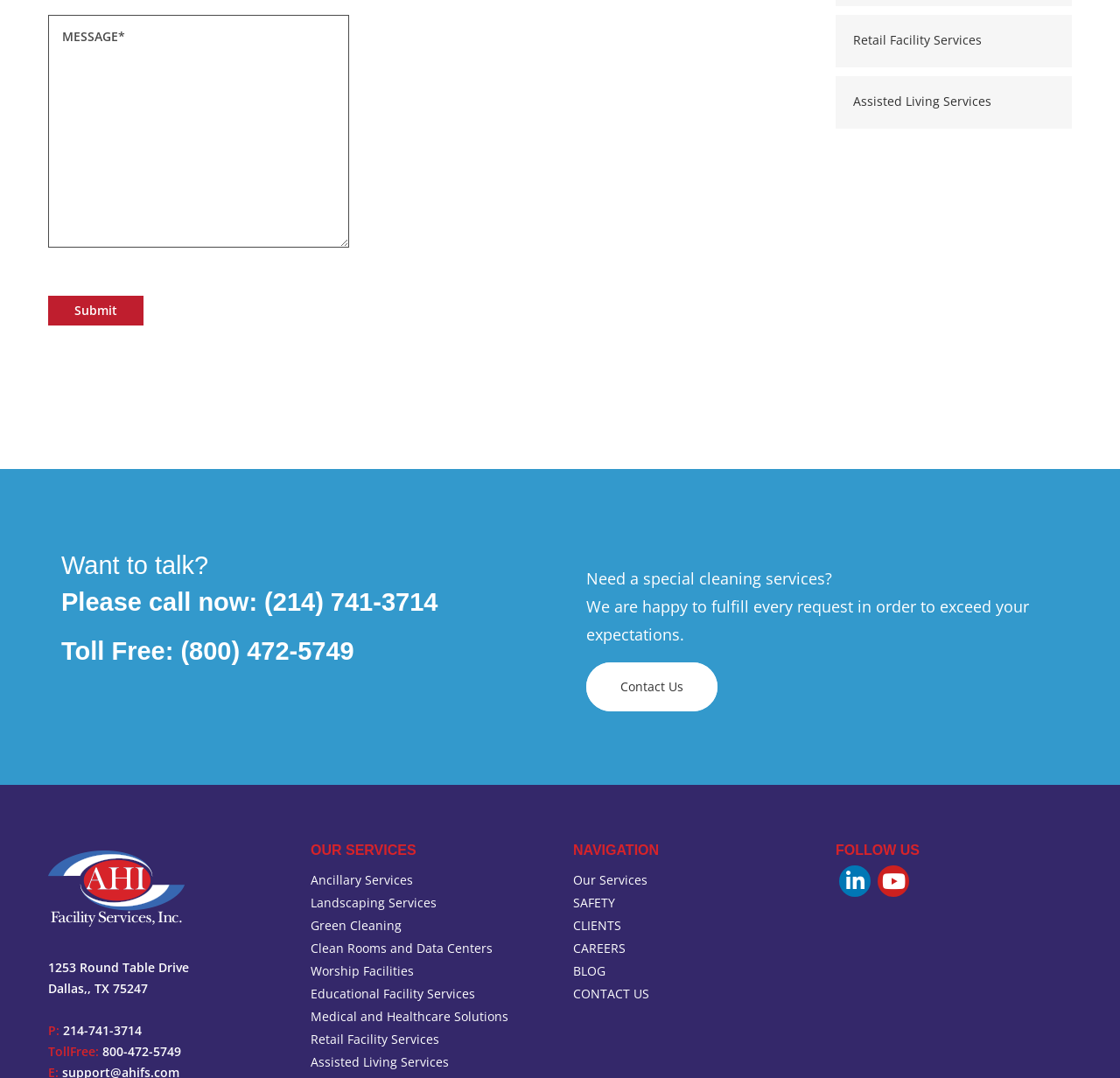What is the toll-free phone number? Please answer the question using a single word or phrase based on the image.

(800) 472-5749